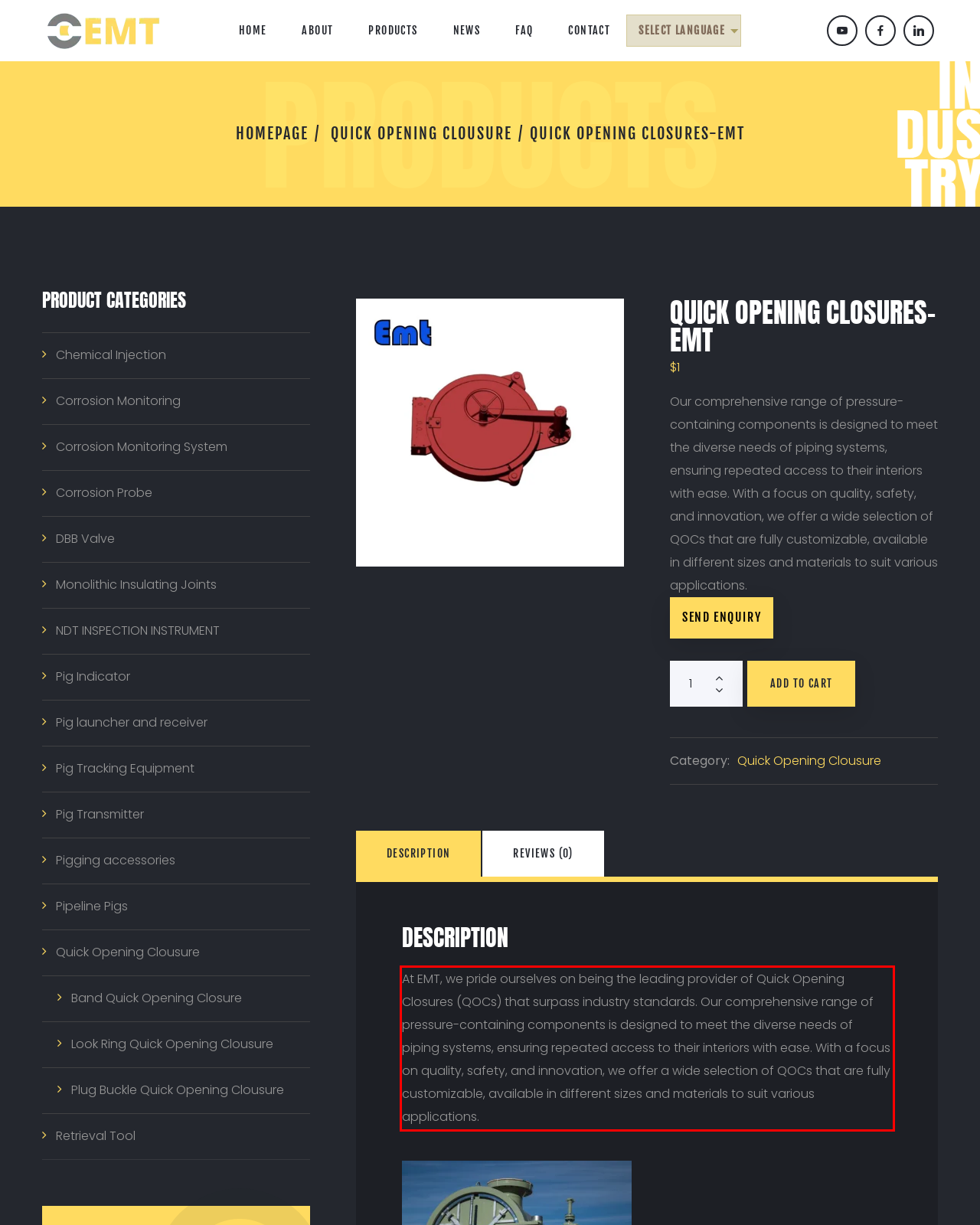You are presented with a screenshot containing a red rectangle. Extract the text found inside this red bounding box.

At EMT, we pride ourselves on being the leading provider of Quick Opening Closures (QOCs) that surpass industry standards. Our comprehensive range of pressure-containing components is designed to meet the diverse needs of piping systems, ensuring repeated access to their interiors with ease. With a focus on quality, safety, and innovation, we offer a wide selection of QOCs that are fully customizable, available in different sizes and materials to suit various applications.